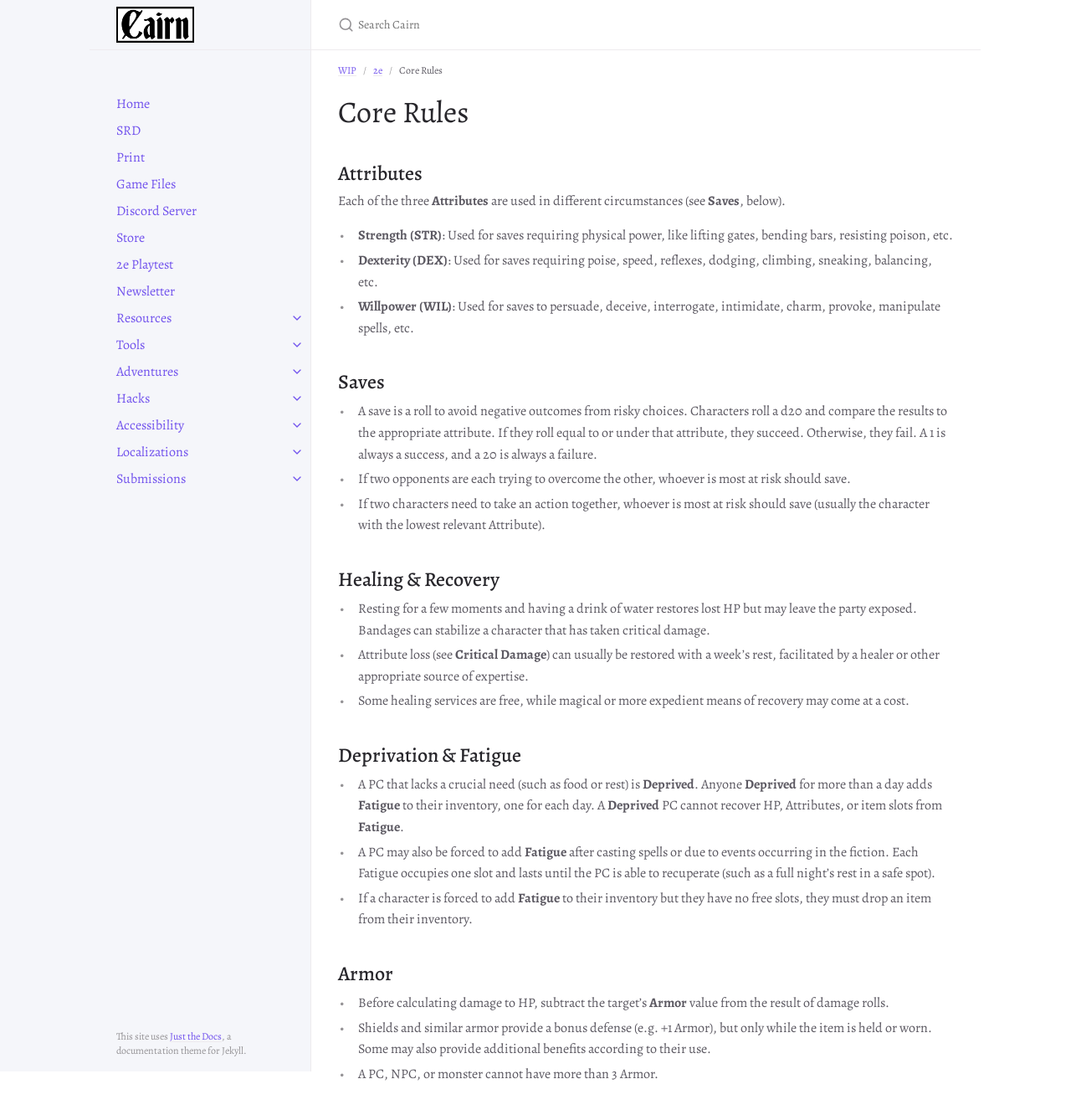Elaborate on the information and visuals displayed on the webpage.

The webpage is about the Core Rules of Cairn, a fantasy role-playing game. At the top, there is a navigation bar with links to various sections, including Home, SRD, Print, Game Files, Discord Server, Store, 2e Playtest, and Newsletter. Below the navigation bar, there is a search bar where users can search for specific content within the Cairn website.

On the left side of the page, there is a breadcrumb navigation menu that shows the current location within the website, with links to WIP, 2e, and Core Rules. Below the breadcrumb menu, there are several headings and sections that explain the Core Rules of Cairn.

The first section is about Attributes, which are used in different circumstances, such as saves requiring physical power, poise, speed, reflexes, and persuasion. The section explains the three attributes: Strength (STR), Dexterity (DEX), and Willpower (WIL).

The next section is about Saves, which are rolls to avoid negative outcomes from risky choices. The section explains how saves work, including the rules for rolling a d20 and comparing the results to the appropriate attribute.

The following sections cover Healing & Recovery, Deprivation & Fatigue, and other related topics. These sections explain how characters can recover from injuries, how deprivation and fatigue affect characters, and how to manage these conditions.

Throughout the page, there are links to other relevant sections and pages within the Cairn website, allowing users to easily navigate and access more information about the game's rules and mechanics.